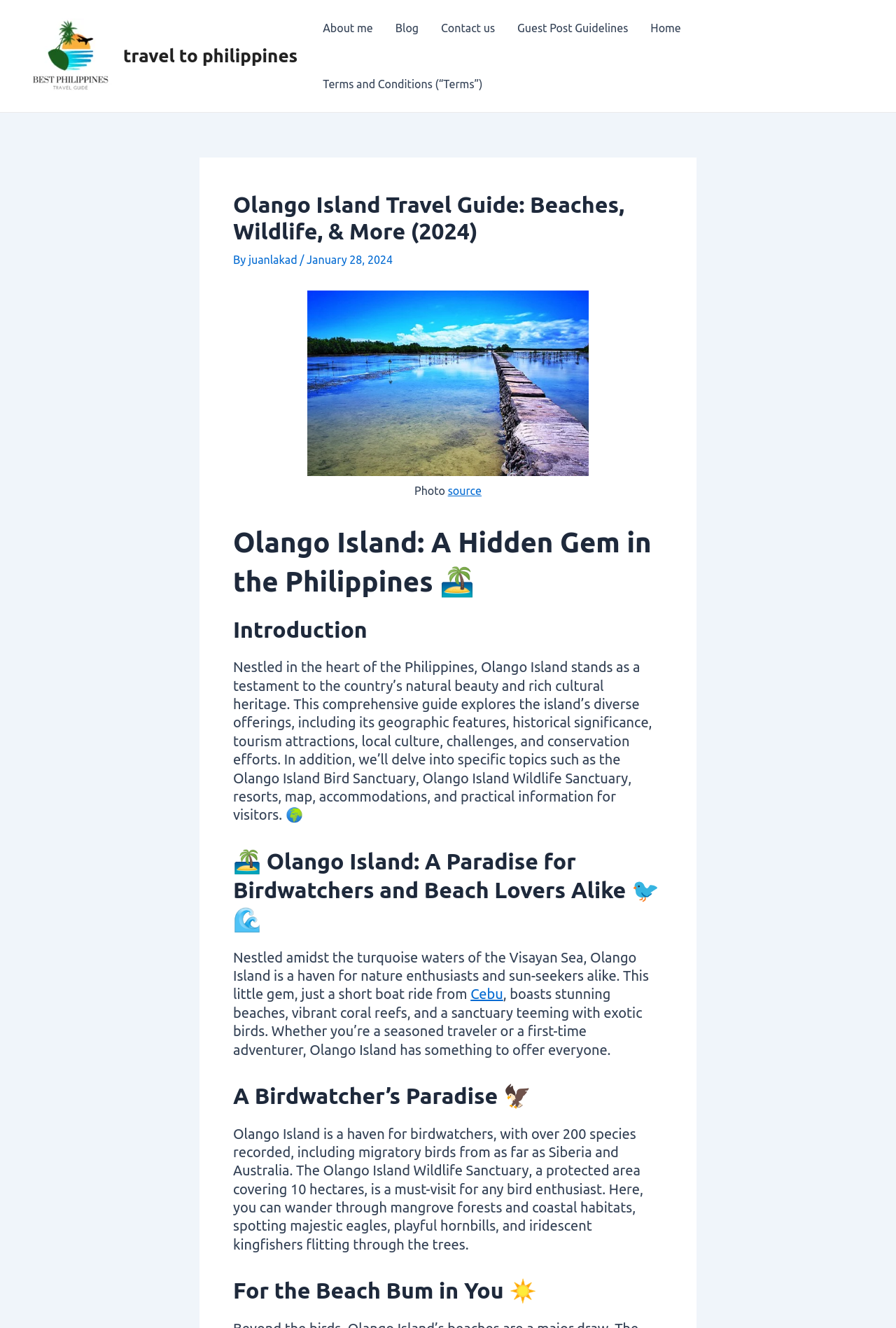Find the bounding box coordinates of the element you need to click on to perform this action: 'view original painting buffalo prayer #2'. The coordinates should be represented by four float values between 0 and 1, in the format [left, top, right, bottom].

None